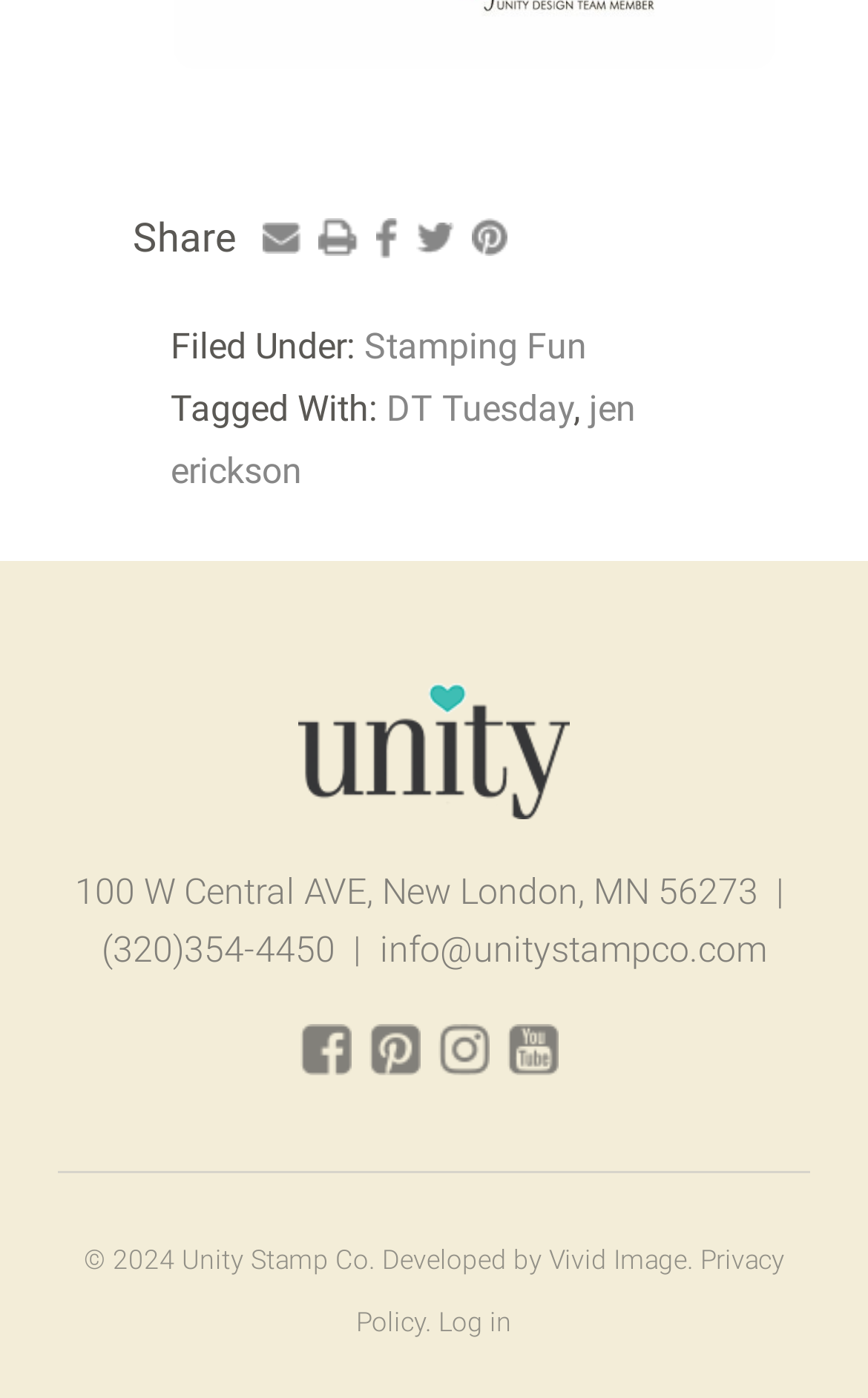Identify the bounding box coordinates for the UI element that matches this description: "jen erickson".

[0.197, 0.277, 0.733, 0.352]